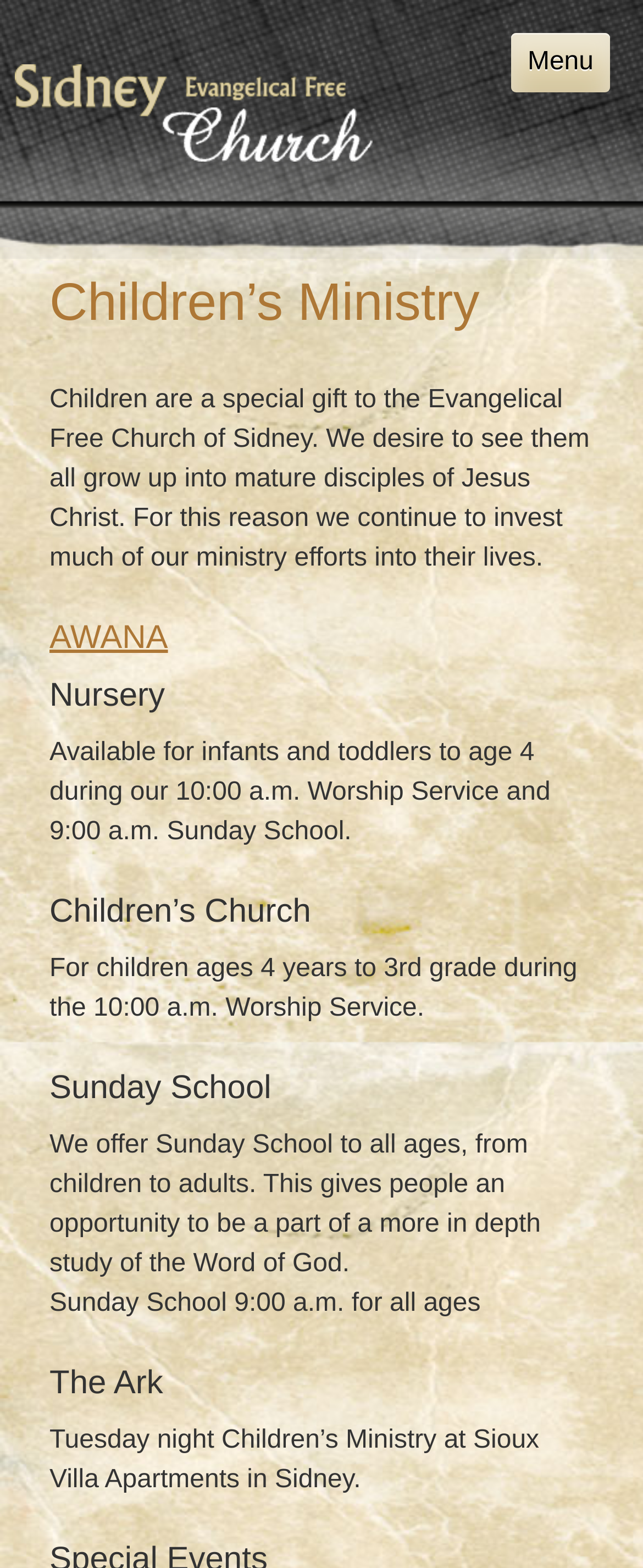What is the name of the church?
Look at the image and answer the question with a single word or phrase.

Sidney Evangelical Free Church